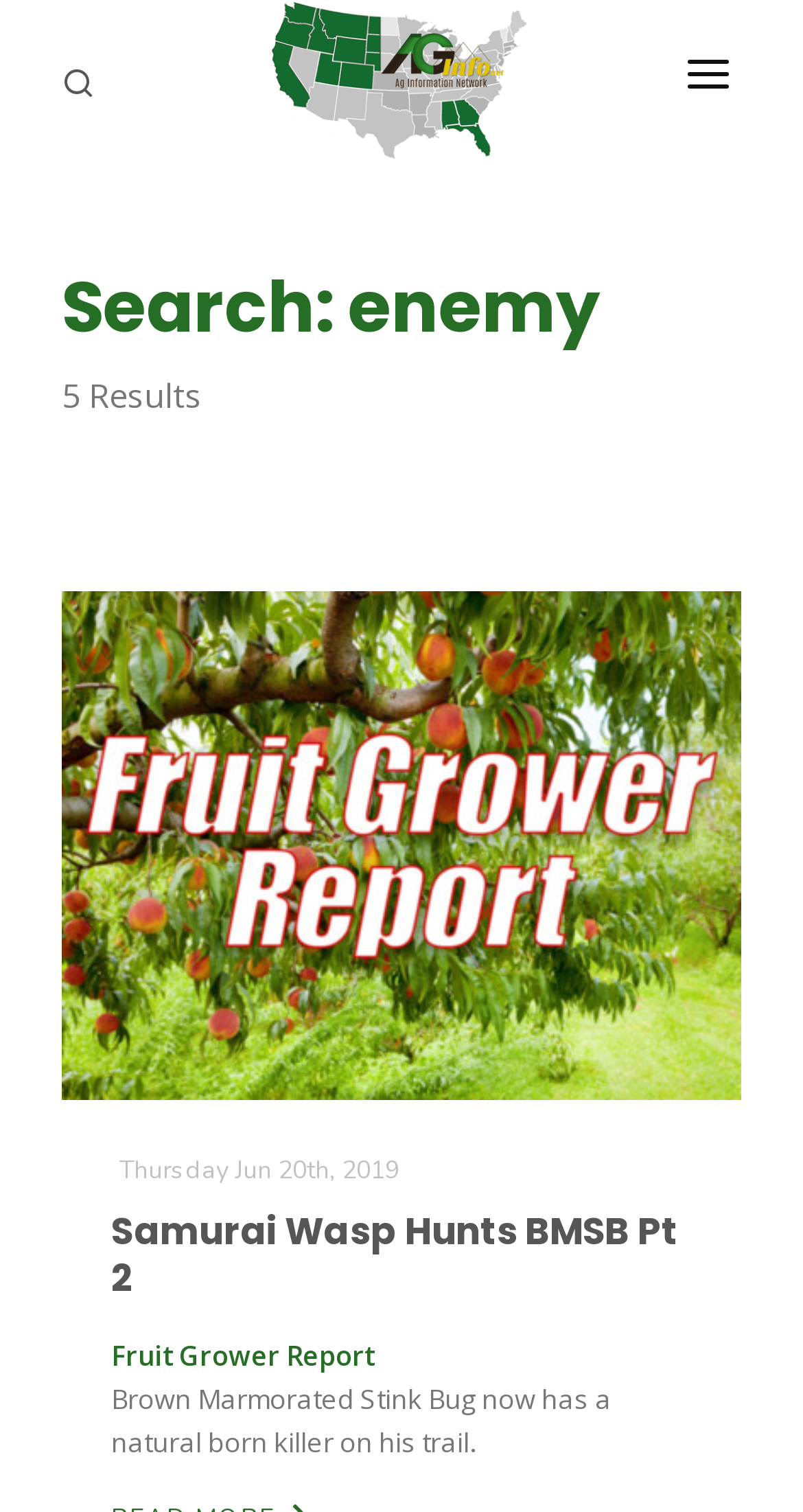Determine the bounding box coordinates for the region that must be clicked to execute the following instruction: "Click the AGInfo Logo".

[0.332, 0.0, 0.668, 0.109]